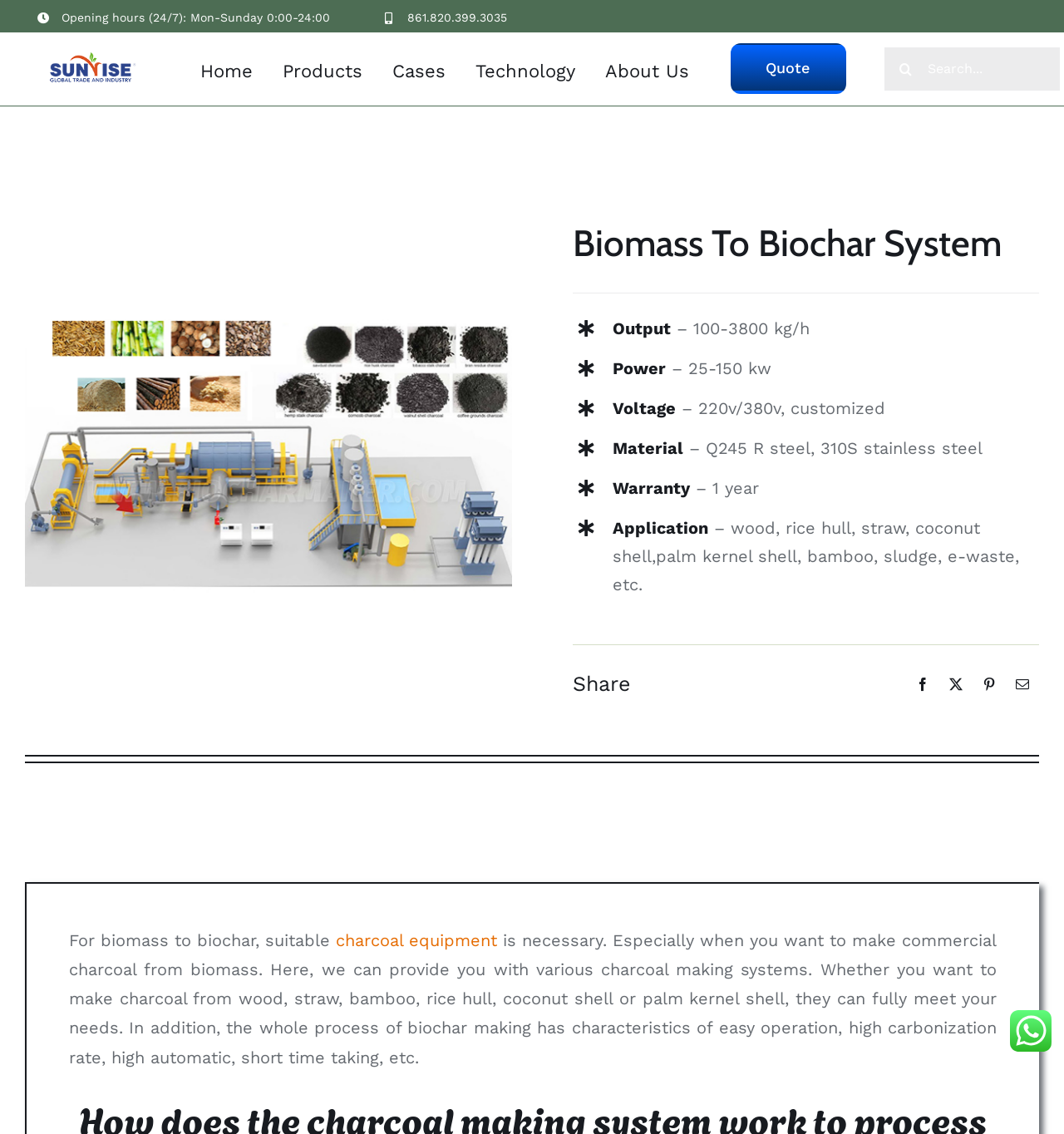Find the bounding box coordinates for the area that should be clicked to accomplish the instruction: "Search for something".

[0.831, 0.042, 0.996, 0.08]